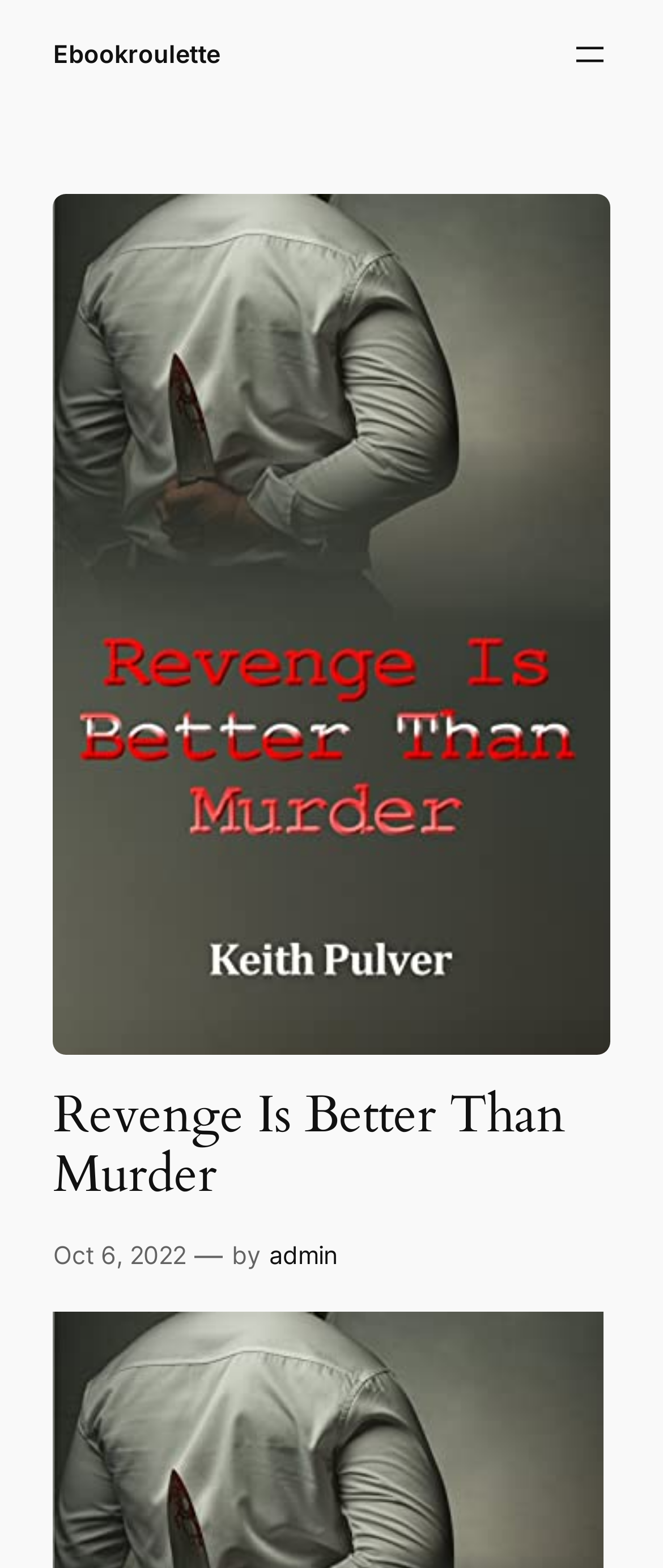Generate the text content of the main headline of the webpage.

Revenge Is Better Than Murder